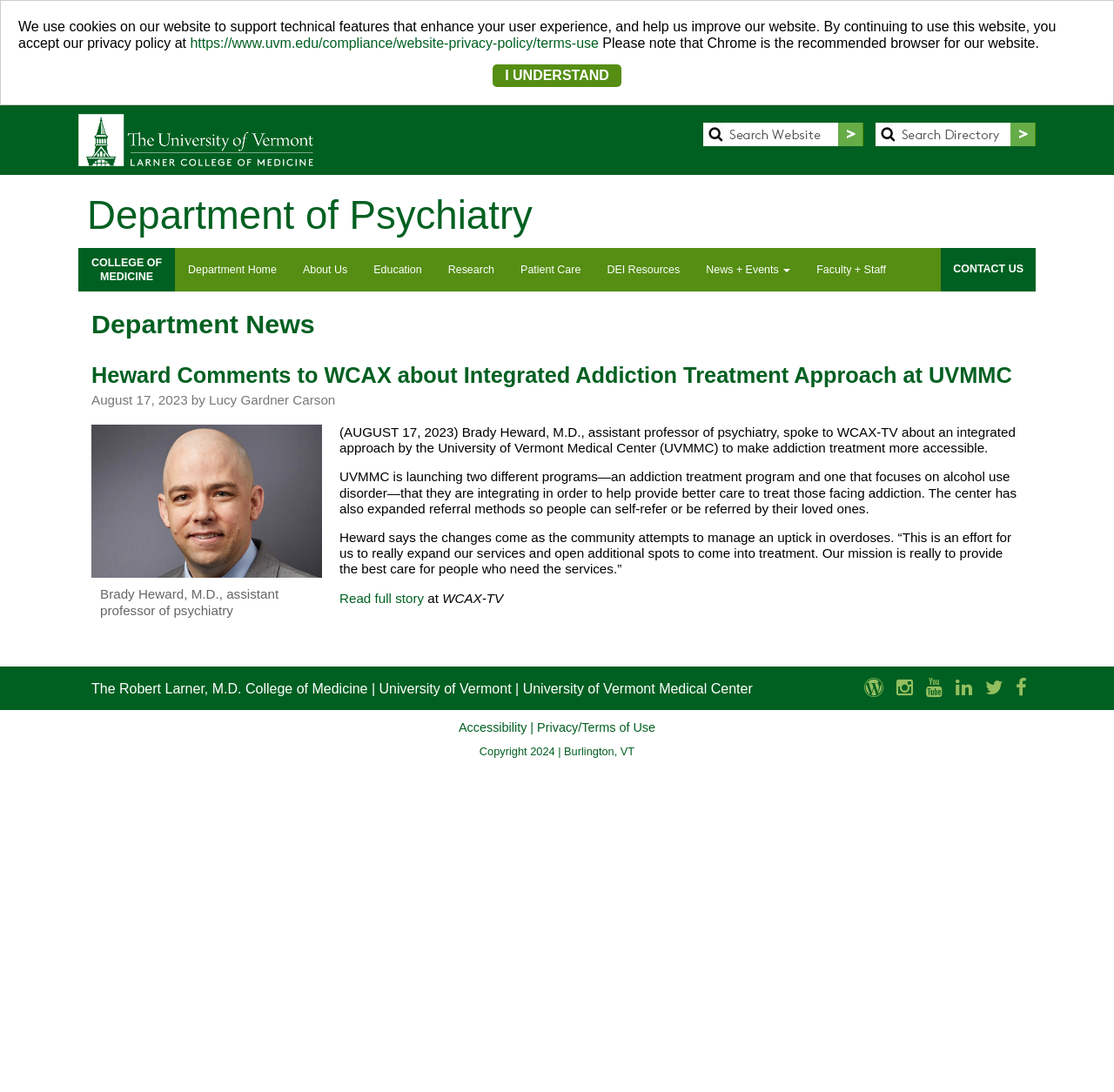What is the name of the professor who spoke to WCAX-TV?
Carefully analyze the image and provide a thorough answer to the question.

The webpage has a static text 'Brady Heward, M.D., assistant professor of psychiatry, spoke to WCAX-TV about an integrated approach by the University of Vermont Medical Center (UVMMC) to make addiction treatment more accessible.' which mentions the name of the professor who spoke to WCAX-TV.